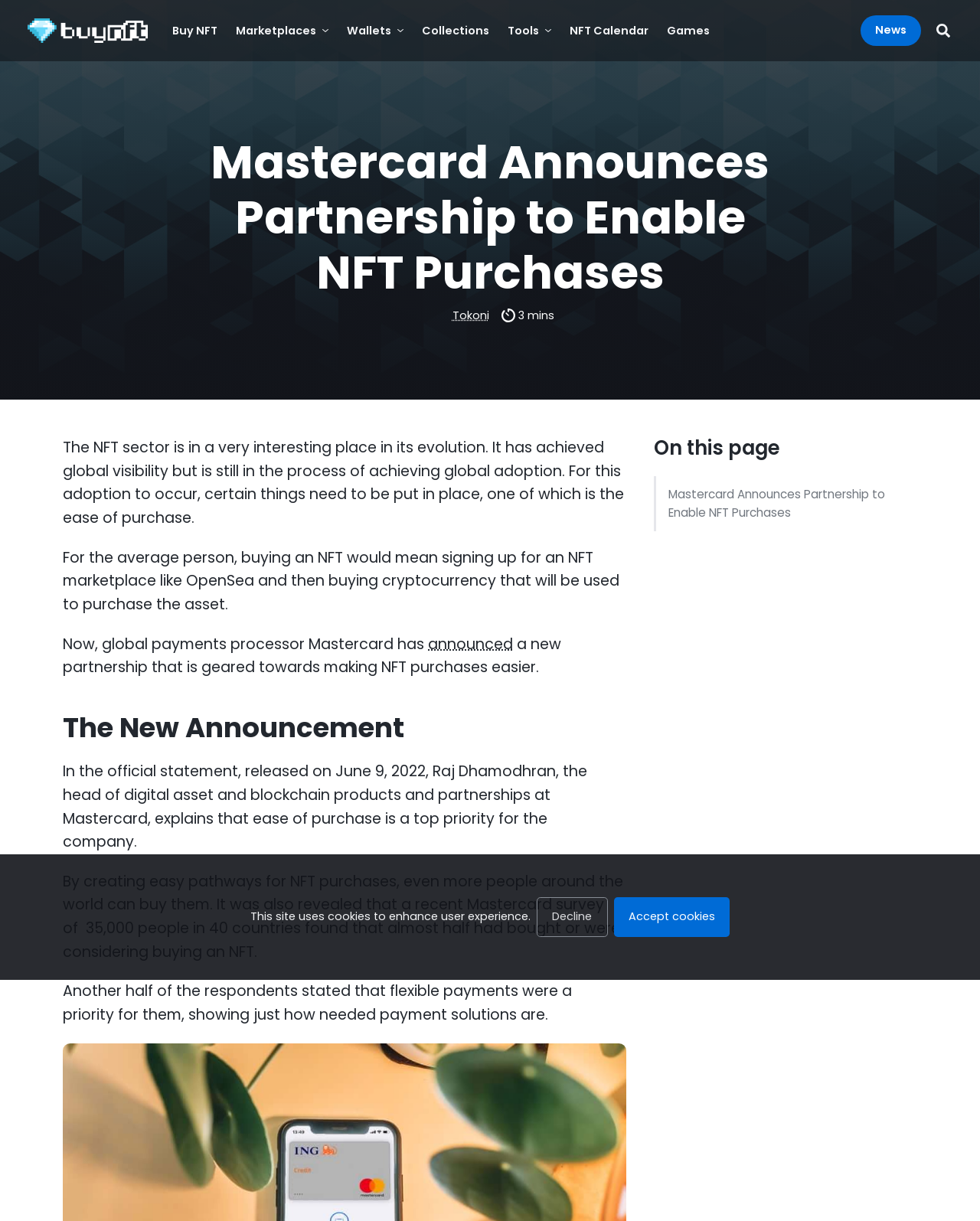Please determine the bounding box coordinates of the area that needs to be clicked to complete this task: 'Click on the MHS-Schneidetechnik link'. The coordinates must be four float numbers between 0 and 1, formatted as [left, top, right, bottom].

None